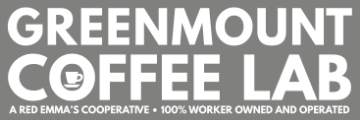What type of cooperative is Greenmount Coffee Lab?
Look at the image and respond with a single word or a short phrase.

Worker Owned and Operated